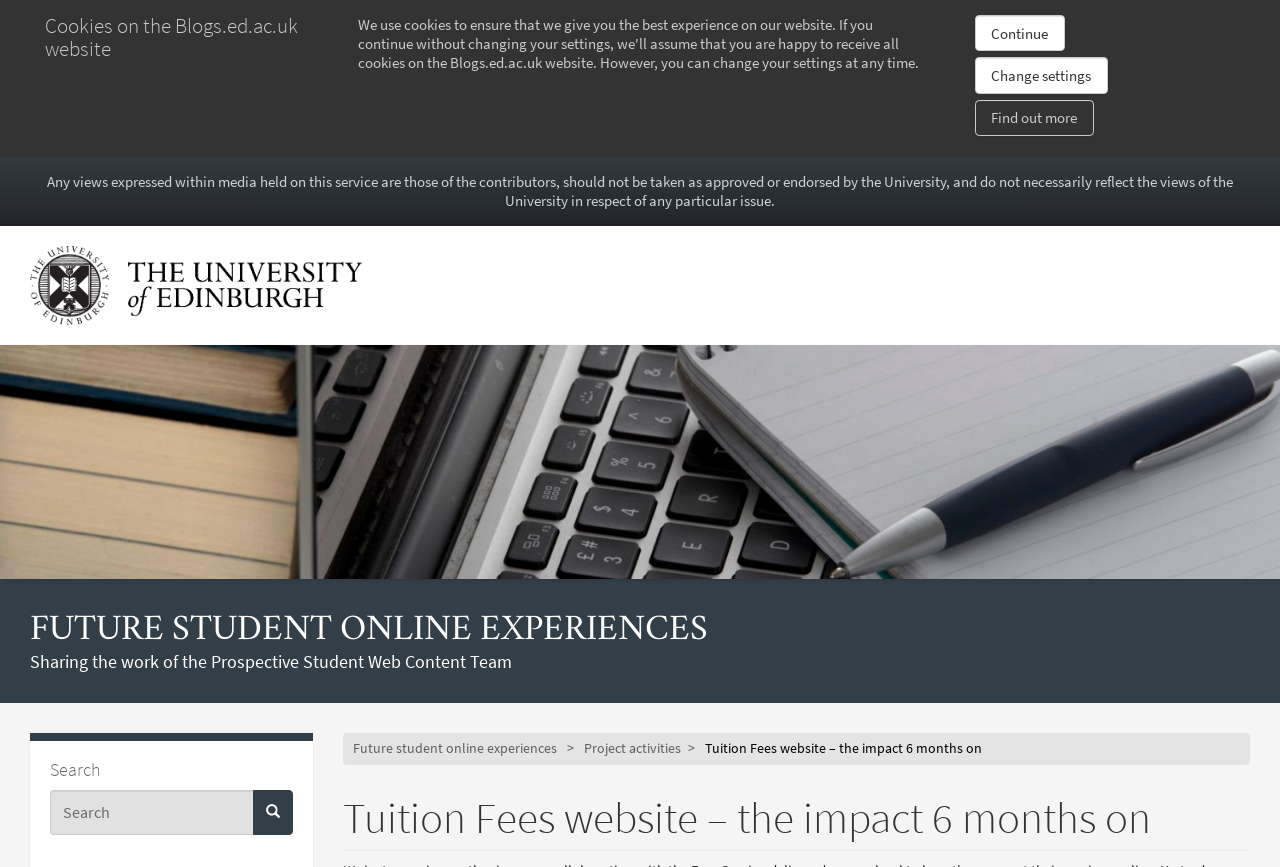Indicate the bounding box coordinates of the element that needs to be clicked to satisfy the following instruction: "Read about Future student online experiences". The coordinates should be four float numbers between 0 and 1, i.e., [left, top, right, bottom].

[0.275, 0.852, 0.435, 0.875]